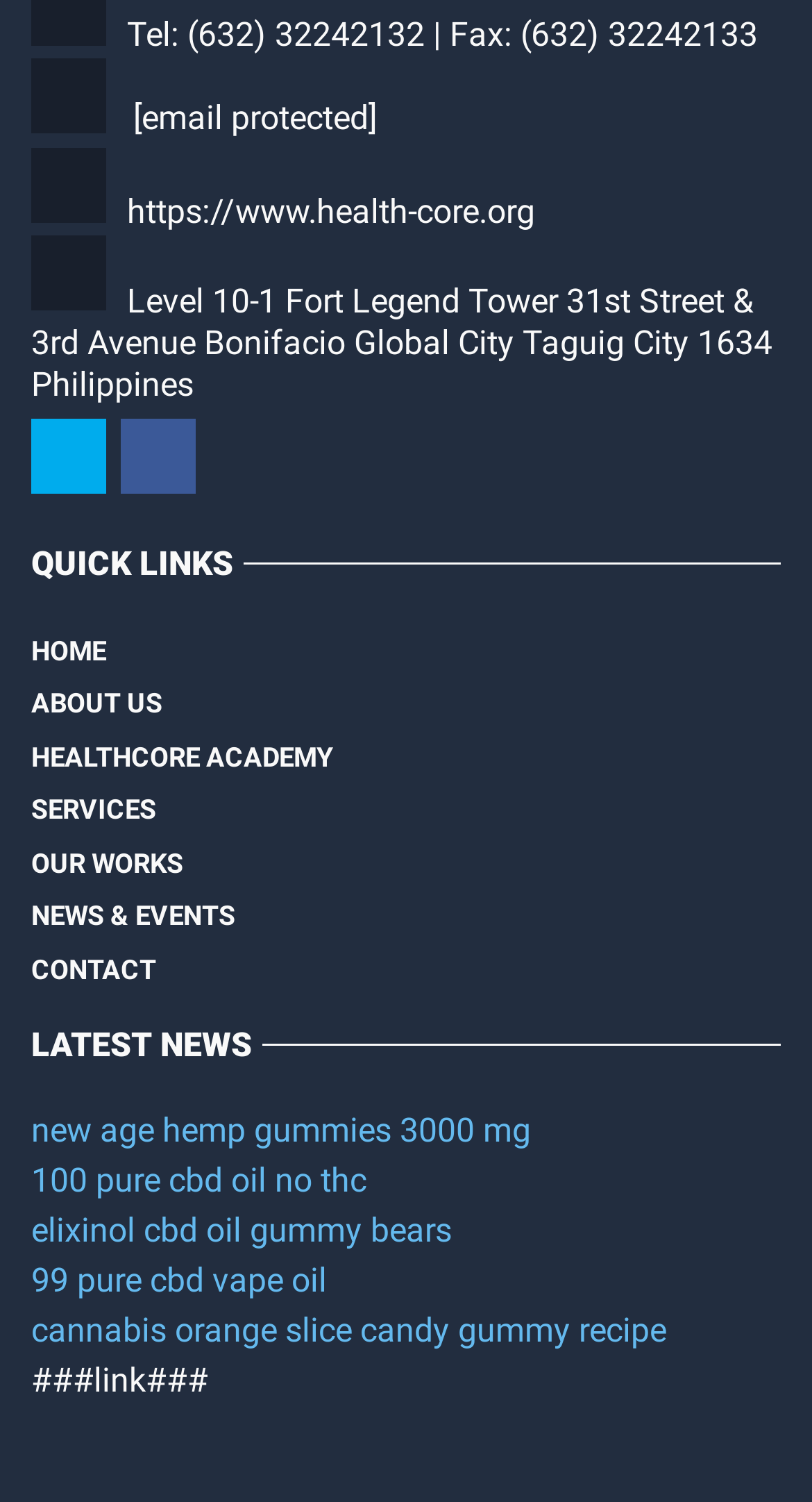Indicate the bounding box coordinates of the clickable region to achieve the following instruction: "Open the 'https://www.health-core.org' website."

[0.156, 0.128, 0.659, 0.154]